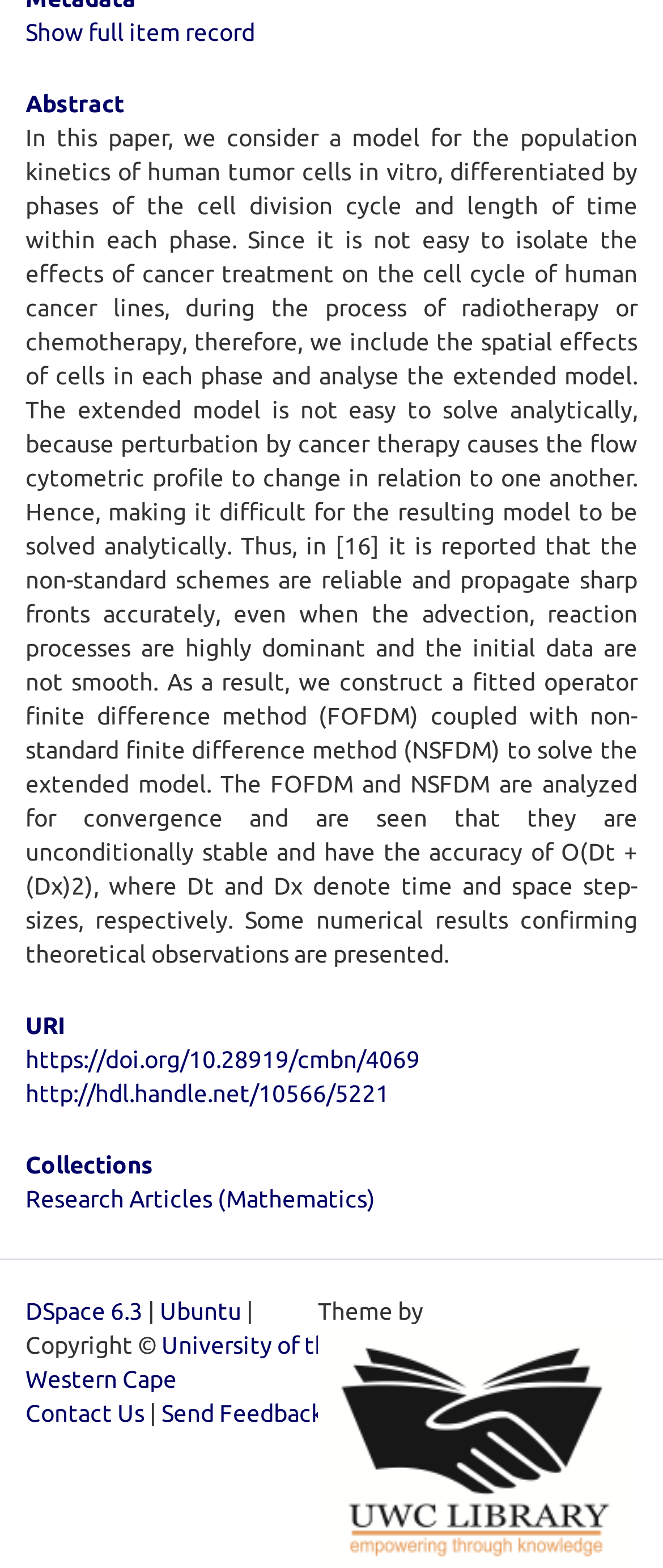Find the bounding box coordinates of the element to click in order to complete the given instruction: "Contact us."

[0.038, 0.893, 0.218, 0.91]